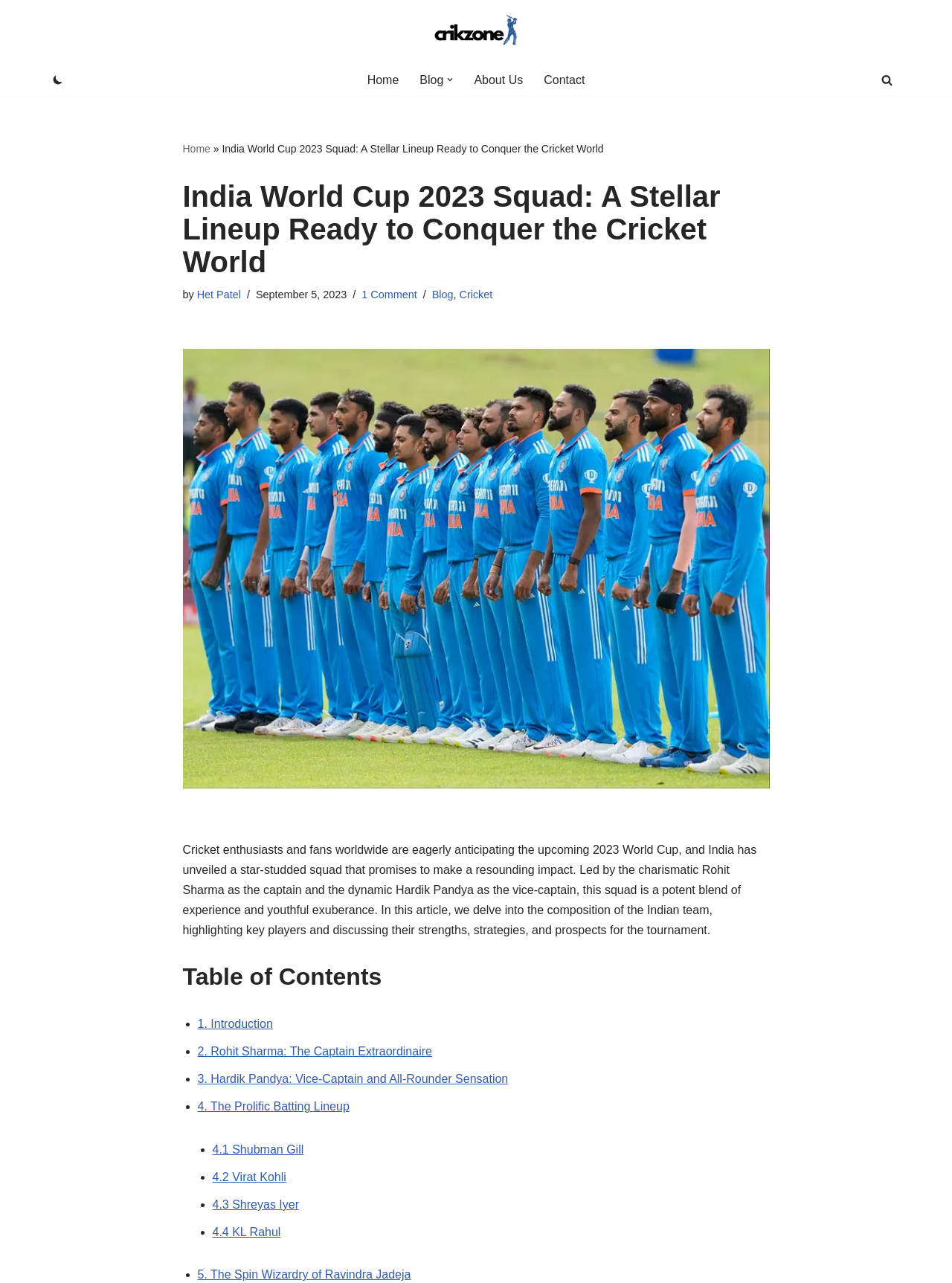Locate and provide the bounding box coordinates for the HTML element that matches this description: "Home".

[0.386, 0.054, 0.419, 0.07]